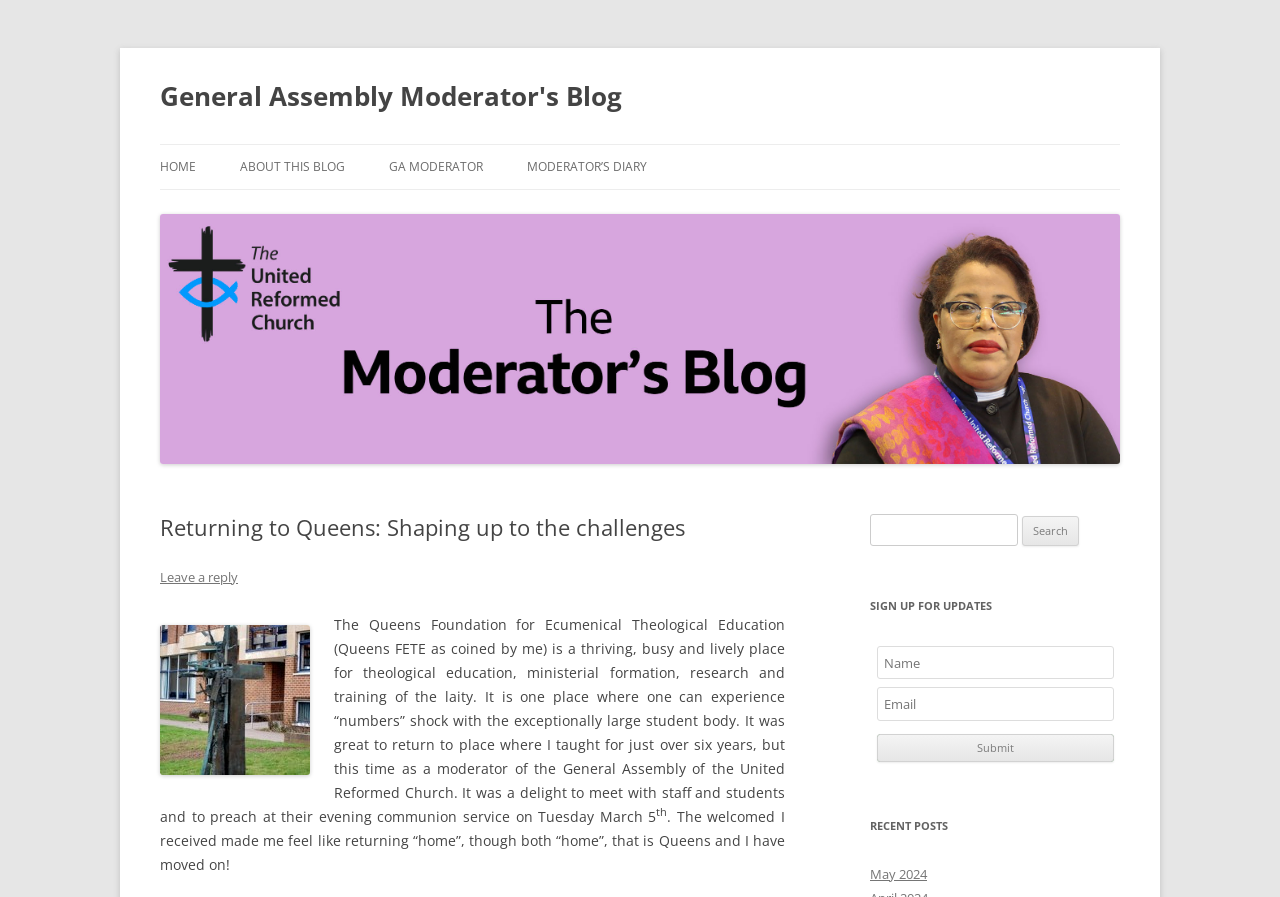What is the text of the webpage's headline?

General Assembly Moderator's Blog